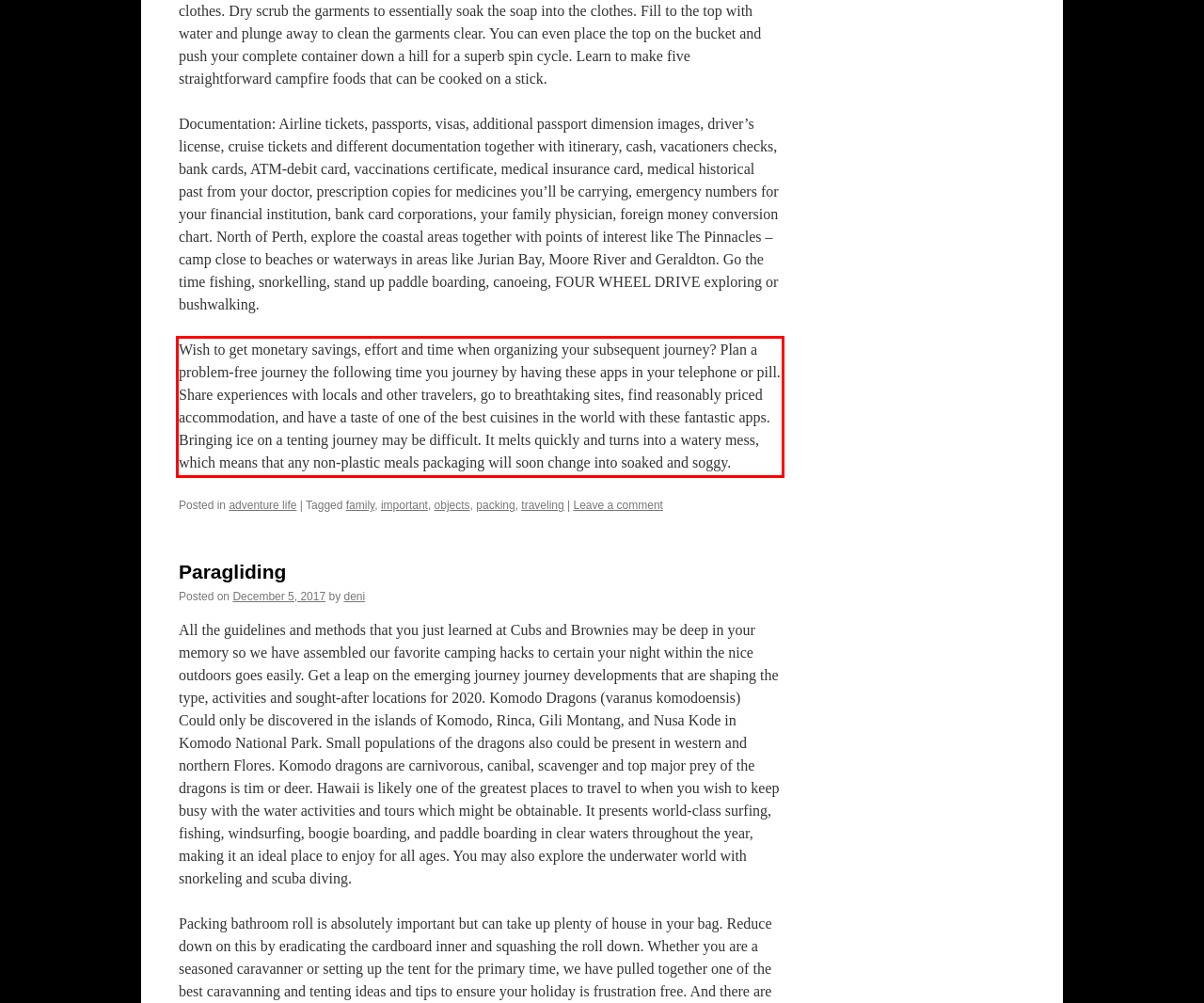You are provided with a screenshot of a webpage that includes a red bounding box. Extract and generate the text content found within the red bounding box.

Wish to get monetary savings, effort and time when organizing your subsequent journey? Plan a problem-free journey the following time you journey by having these apps in your telephone or pill. Share experiences with locals and other travelers, go to breathtaking sites, find reasonably priced accommodation, and have a taste of one of the best cuisines in the world with these fantastic apps. Bringing ice on a tenting journey may be difficult. It melts quickly and turns into a watery mess, which means that any non-plastic meals packaging will soon change into soaked and soggy.